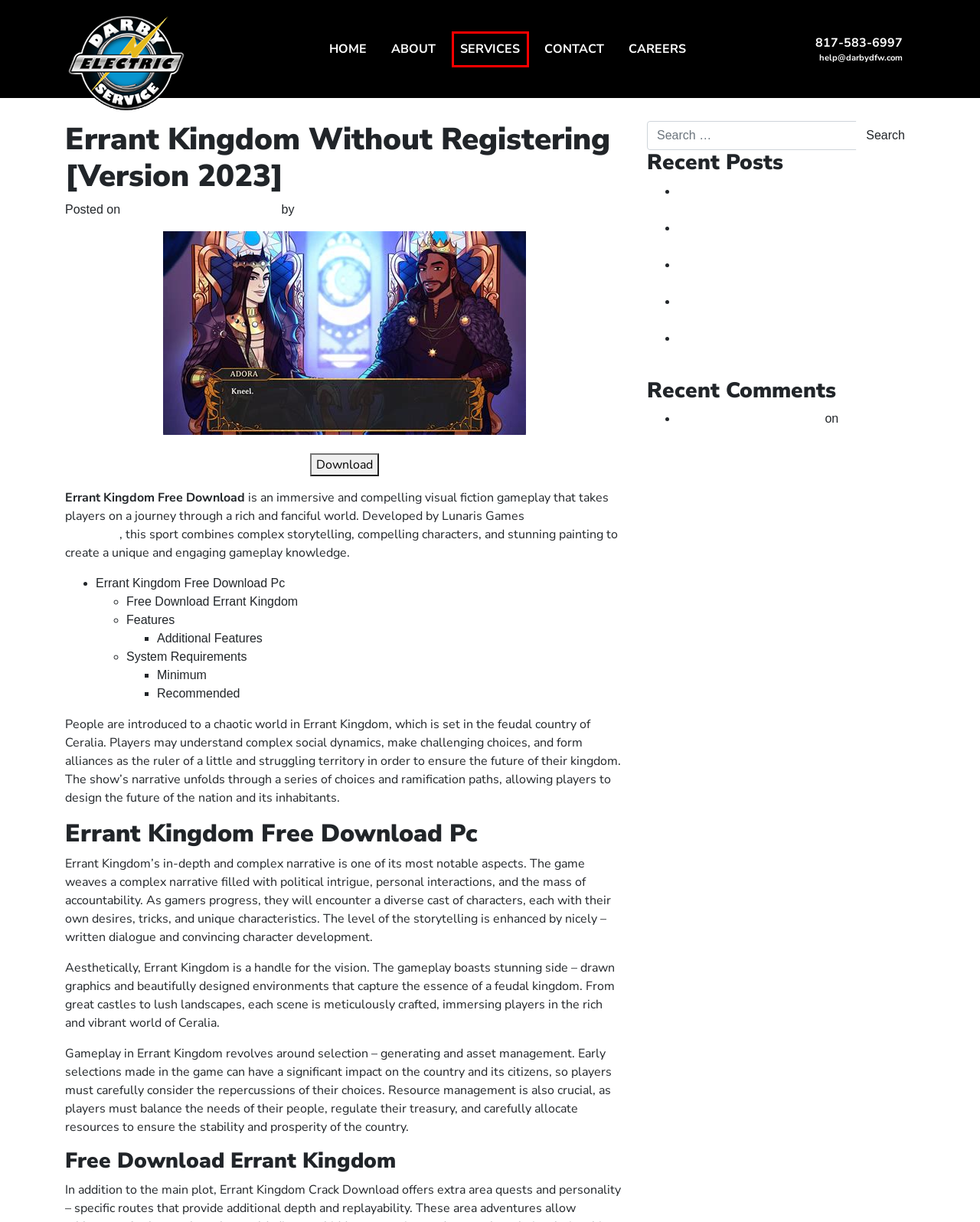Evaluate the webpage screenshot and identify the element within the red bounding box. Select the webpage description that best fits the new webpage after clicking the highlighted element. Here are the candidates:
A. MostBet Aviator Play Aviator in MostBet casino The Earth News Networ – Darby Electric Service
B. Mostbet Partners affiliate program registratio – Darby Electric Service
C. Blog Tool, Publishing Platform, and CMS – WordPress.org
D. 1xbet Türkiye 1xbet üyelik 1xbet kayıt 1xbet Mobil Kayı – Darby Electric Service
E. About – Darby Electric Service
F. Contact – Darby Electric Service
G. Services – Darby Electric Service
H. Mostbet app download apk for Android and IOS in Indi – Darby Electric Service

G